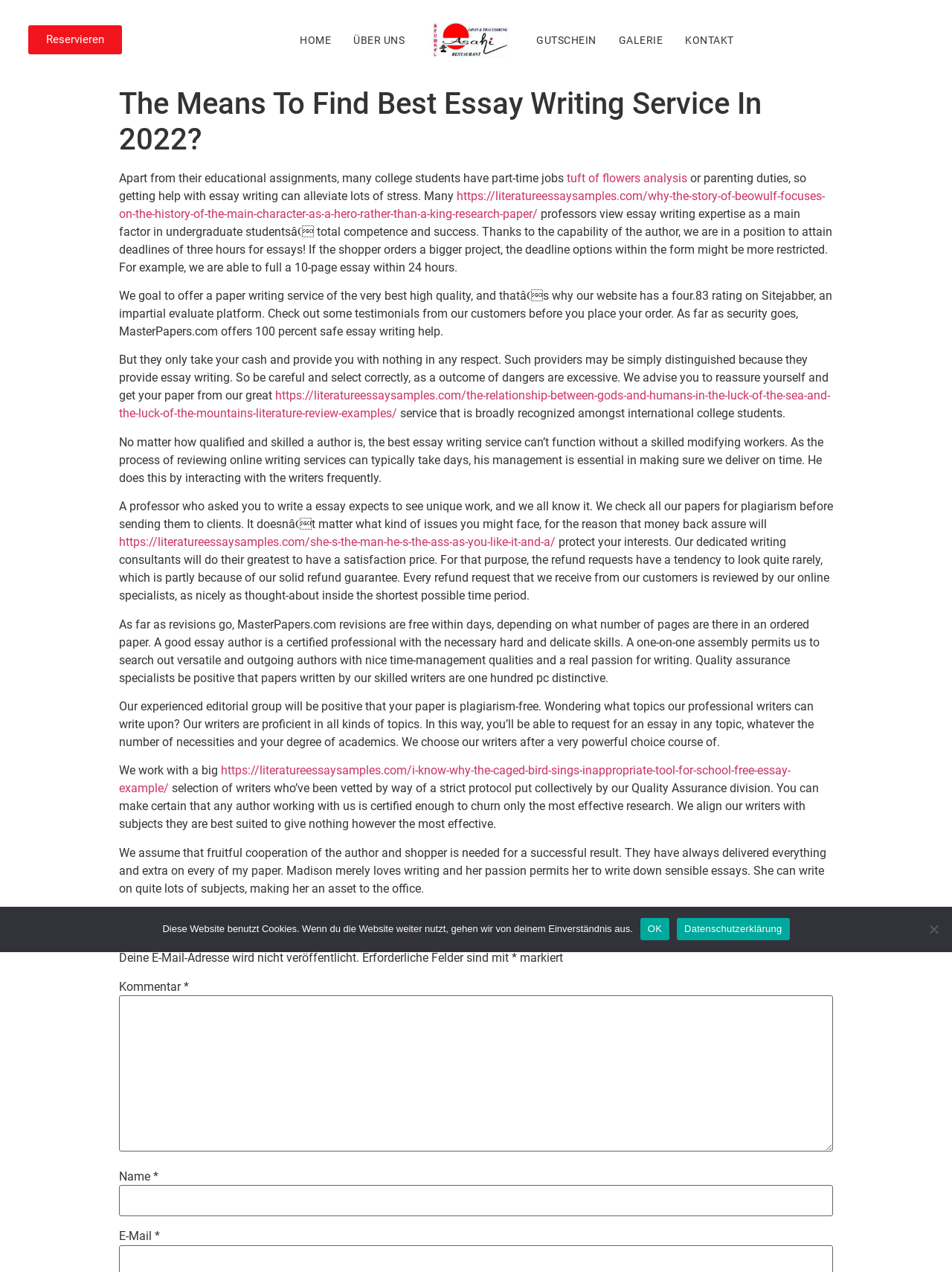Could you find the bounding box coordinates of the clickable area to complete this instruction: "Write a comment"?

[0.125, 0.782, 0.875, 0.905]